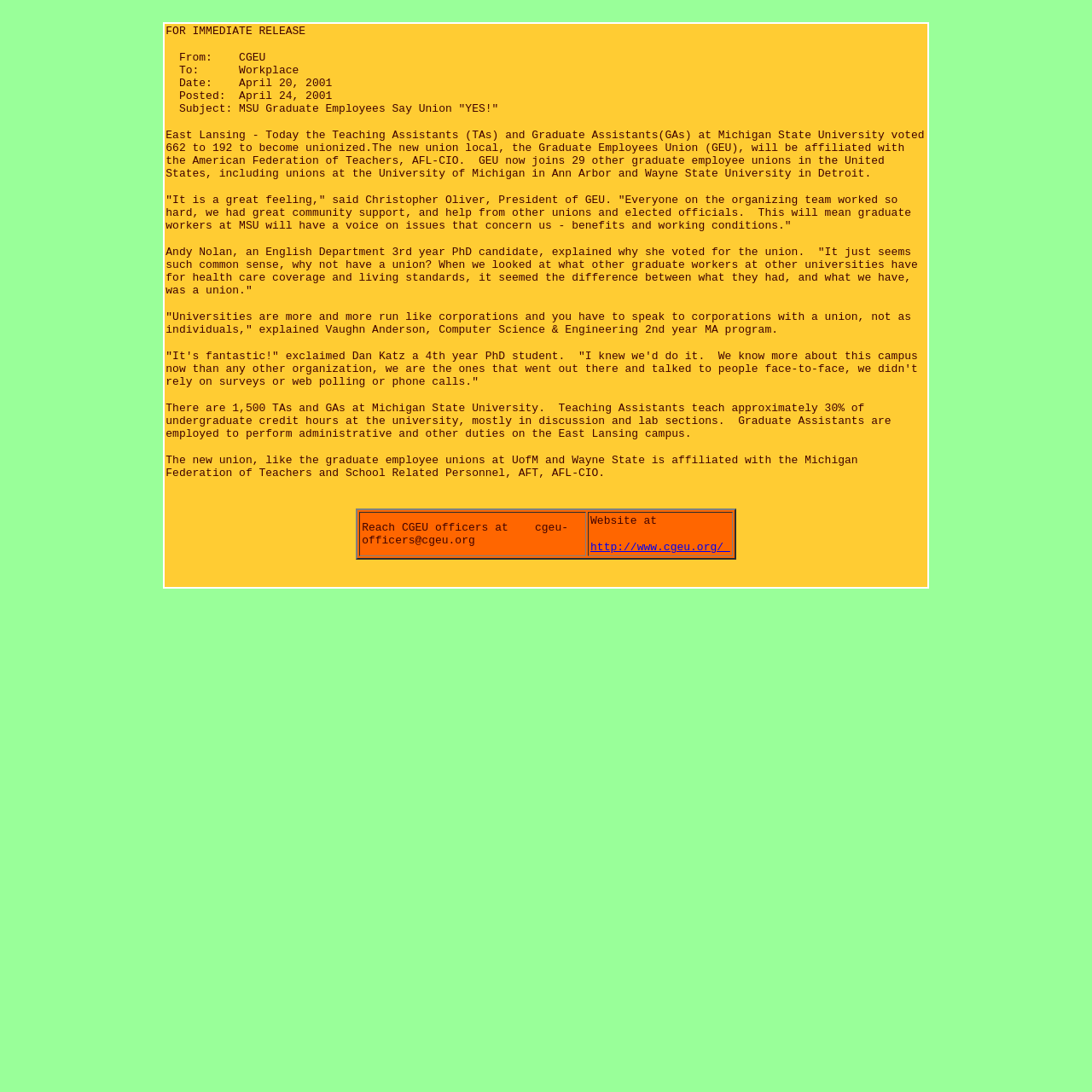What is the main topic of this webpage?
Look at the image and answer with only one word or phrase.

Unionization of graduate employees